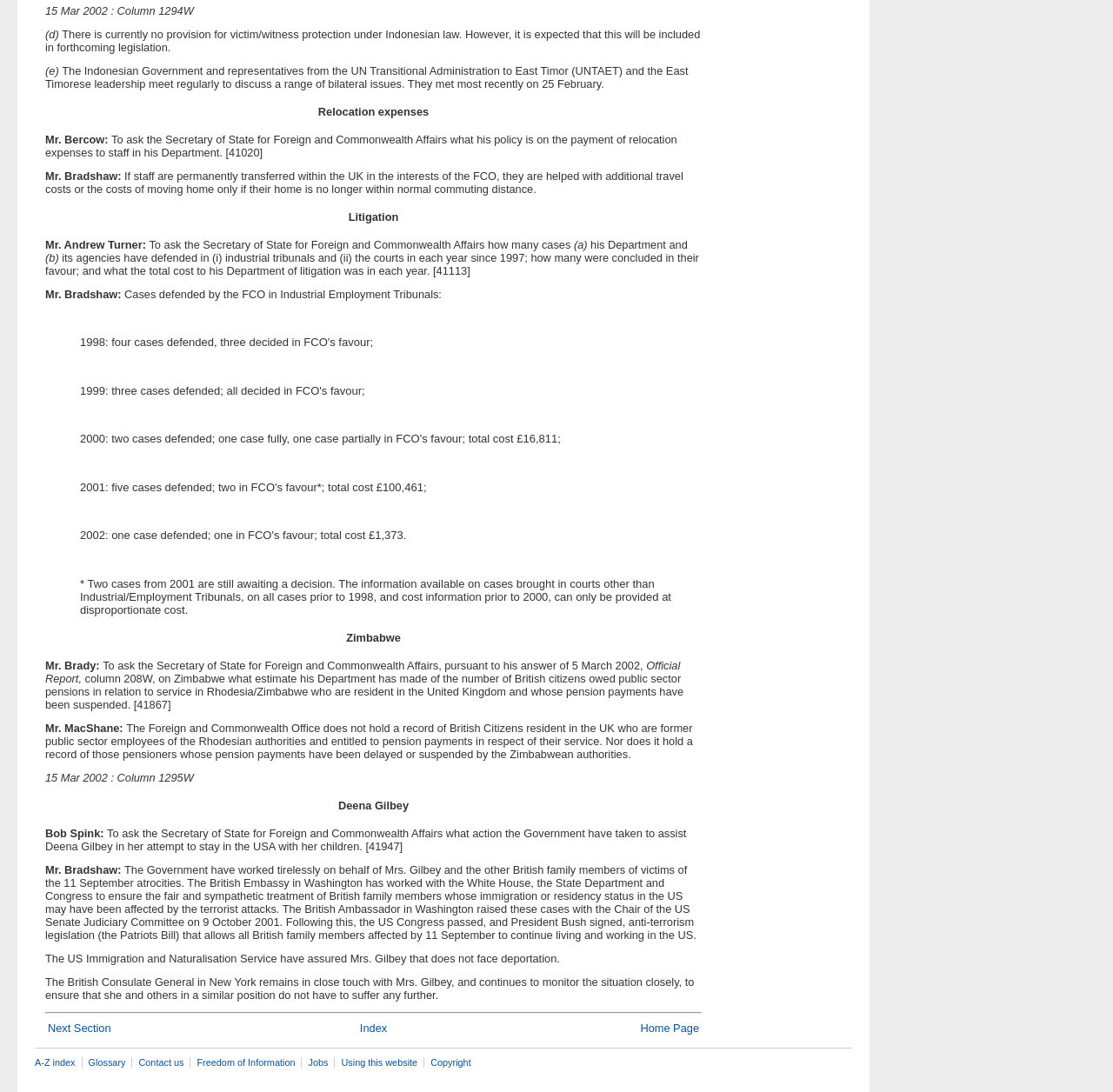Given the element description: "Jobs", predict the bounding box coordinates of this UI element. The coordinates must be four float numbers between 0 and 1, given as [left, top, right, bottom].

[0.271, 0.968, 0.3, 0.978]